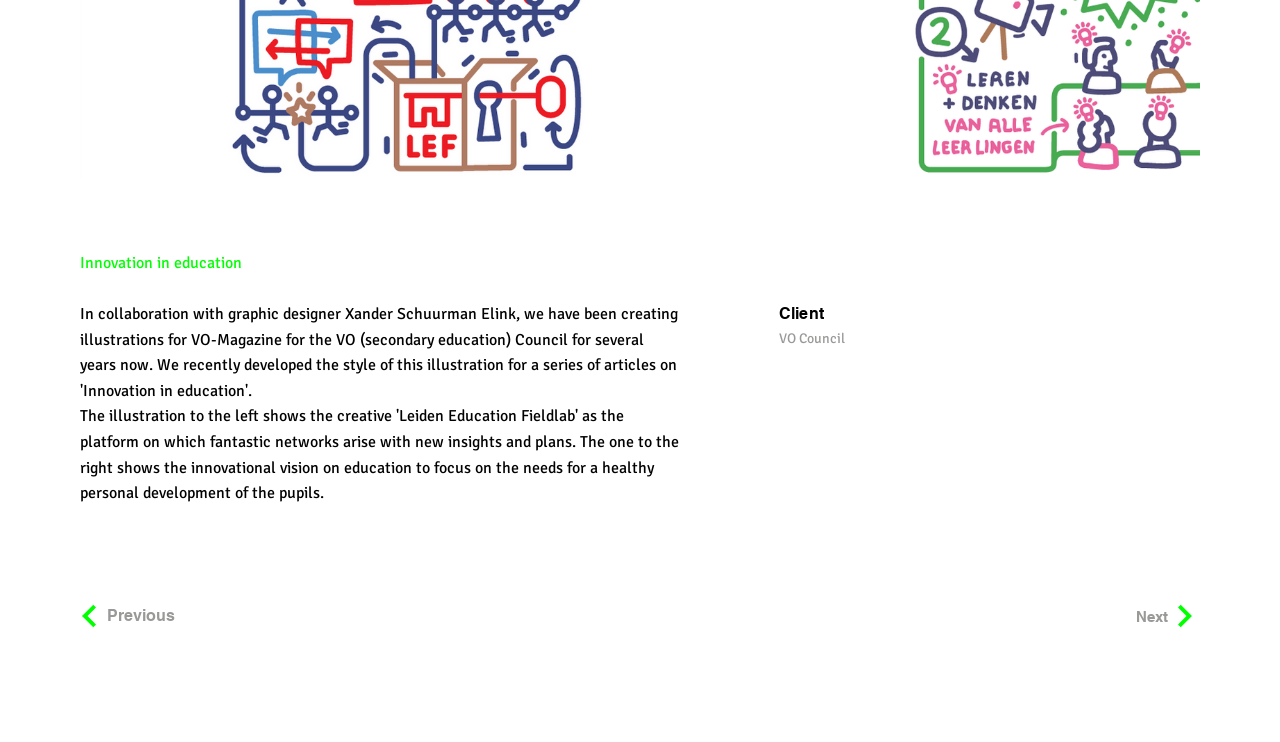Given the description "Next", provide the bounding box coordinates of the corresponding UI element.

[0.85, 0.814, 0.912, 0.848]